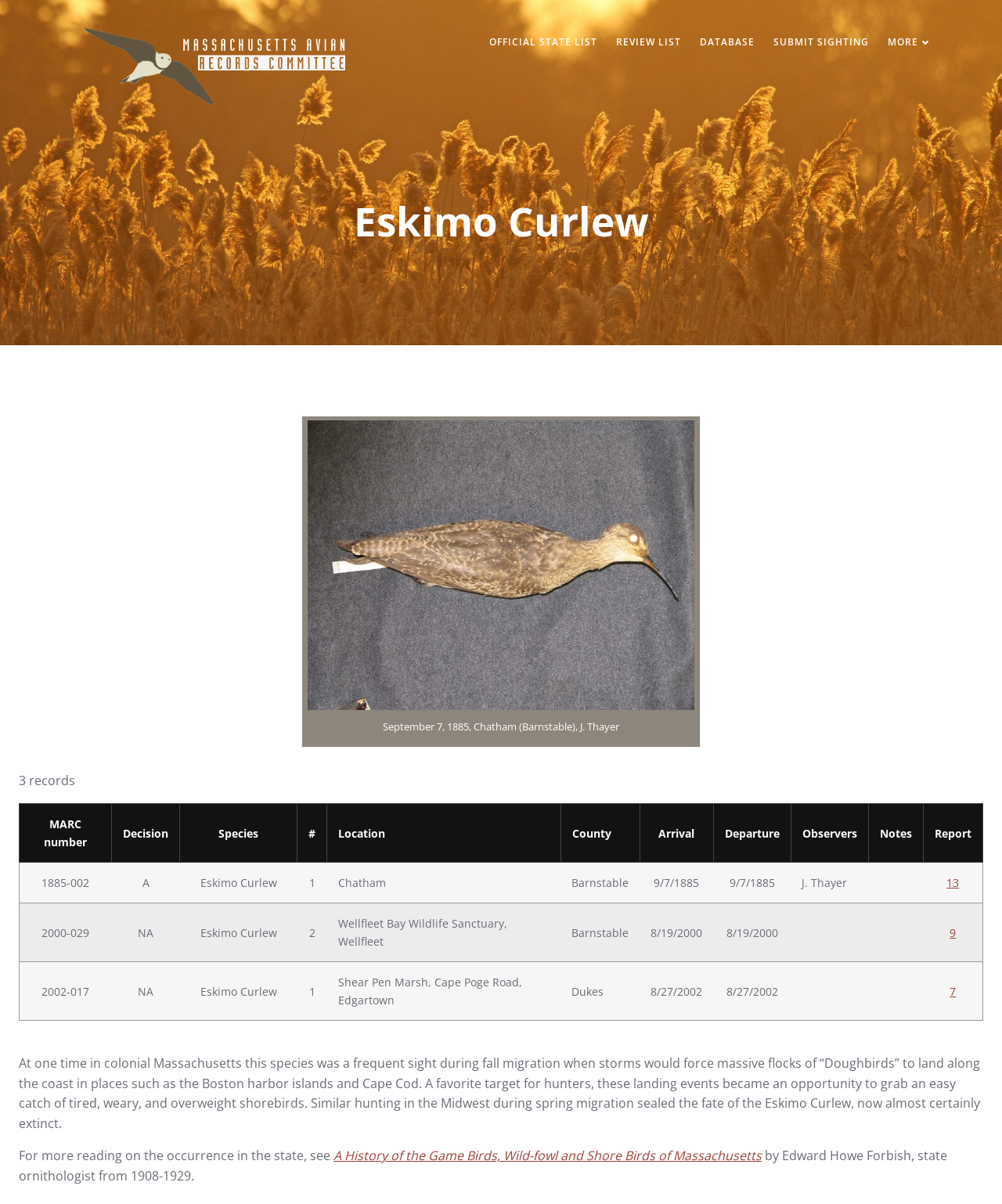Locate the UI element described by HP M806 Fuser Film Sleeve and provide its bounding box coordinates. Use the format (top-left x, top-left y, bottom-right x, bottom-right y) with all values as floating point numbers between 0 and 1.

None